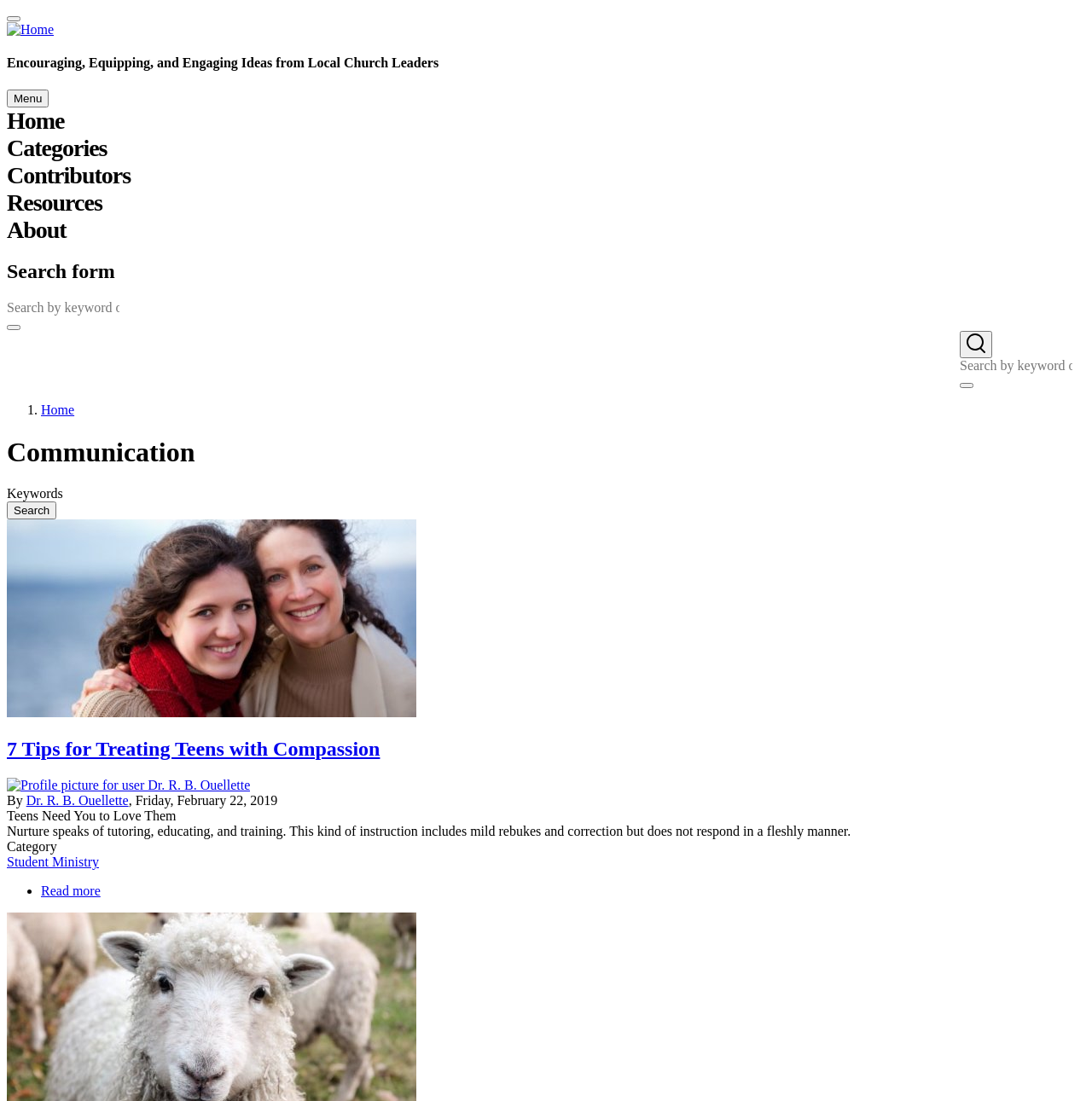Who wrote the article?
Provide a short answer using one word or a brief phrase based on the image.

Dr. R. B. Ouellette